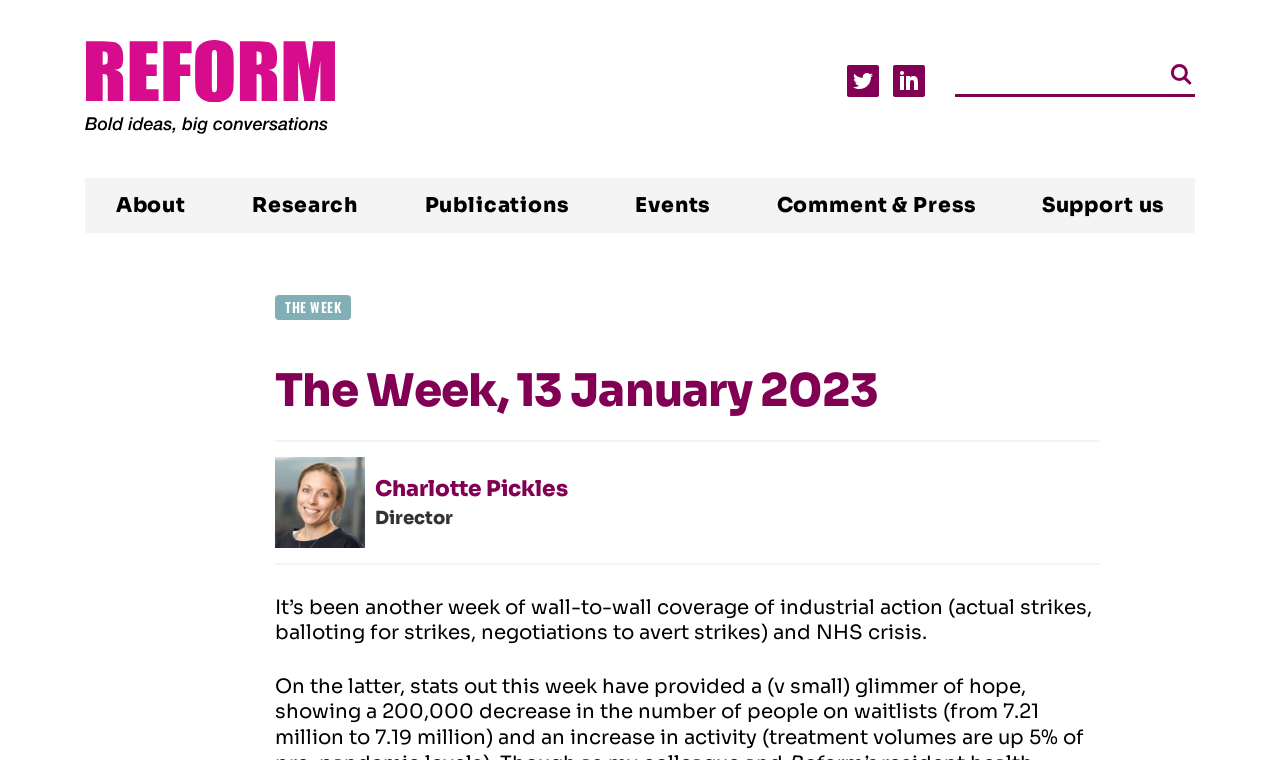Determine the coordinates of the bounding box that should be clicked to complete the instruction: "Search for something". The coordinates should be represented by four float numbers between 0 and 1: [left, top, right, bottom].

[0.914, 0.084, 0.931, 0.111]